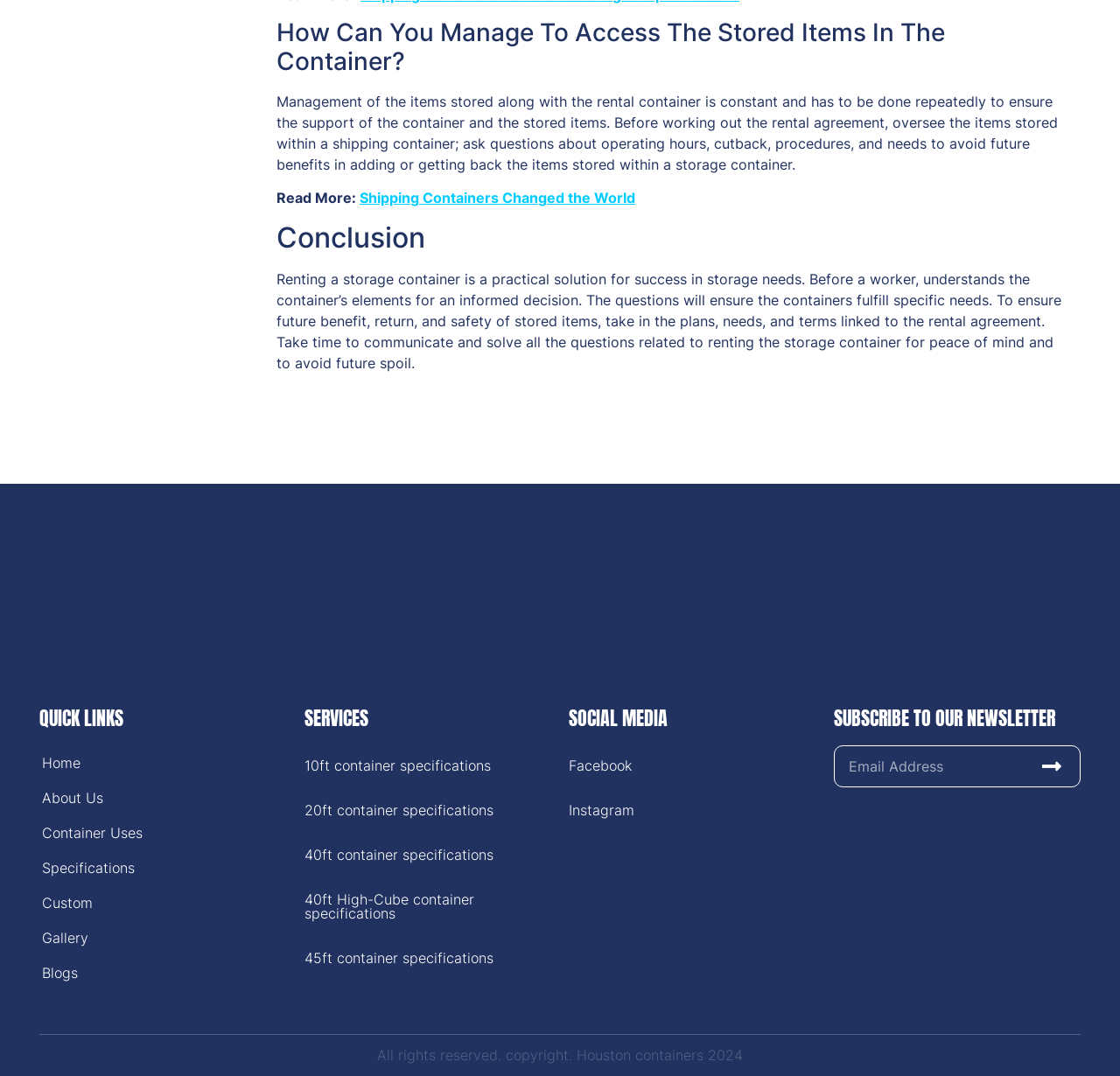Can you find the bounding box coordinates for the element that needs to be clicked to execute this instruction: "Read more about shipping containers"? The coordinates should be given as four float numbers between 0 and 1, i.e., [left, top, right, bottom].

[0.321, 0.176, 0.567, 0.192]